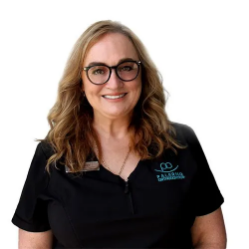What is Kelli's hairstyle in the portrait?
Carefully examine the image and provide a detailed answer to the question.

According to the caption, Kelli's long hair is styled in soft waves, which complements her approachable appearance in the professional portrait.